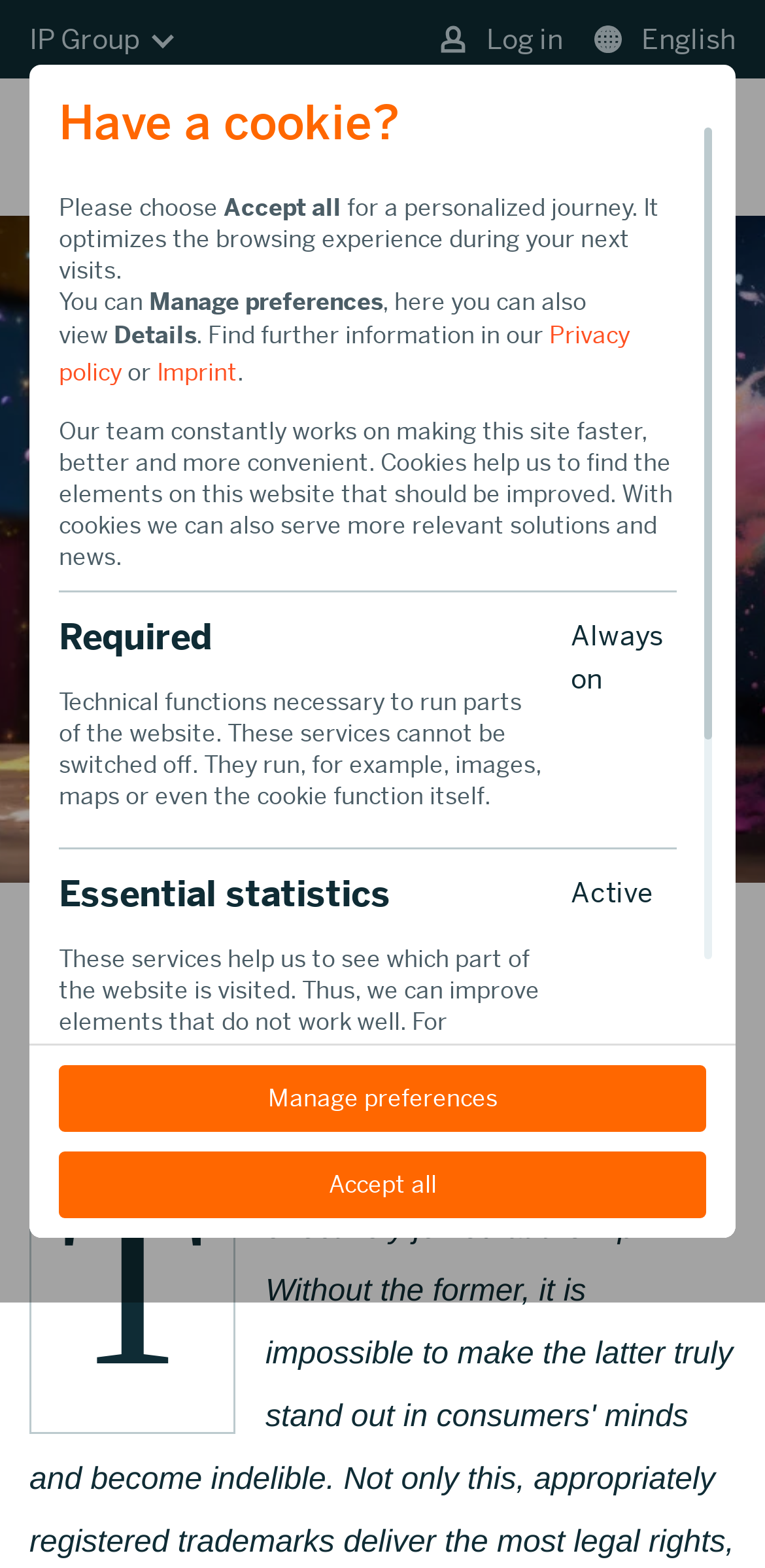What is the title of the article?
Utilize the information in the image to give a detailed answer to the question.

The title of the article is located at the top of the webpage, and it is a heading element that reads 'How to trademark a brand: Strengthen your marketing with IP rights'.